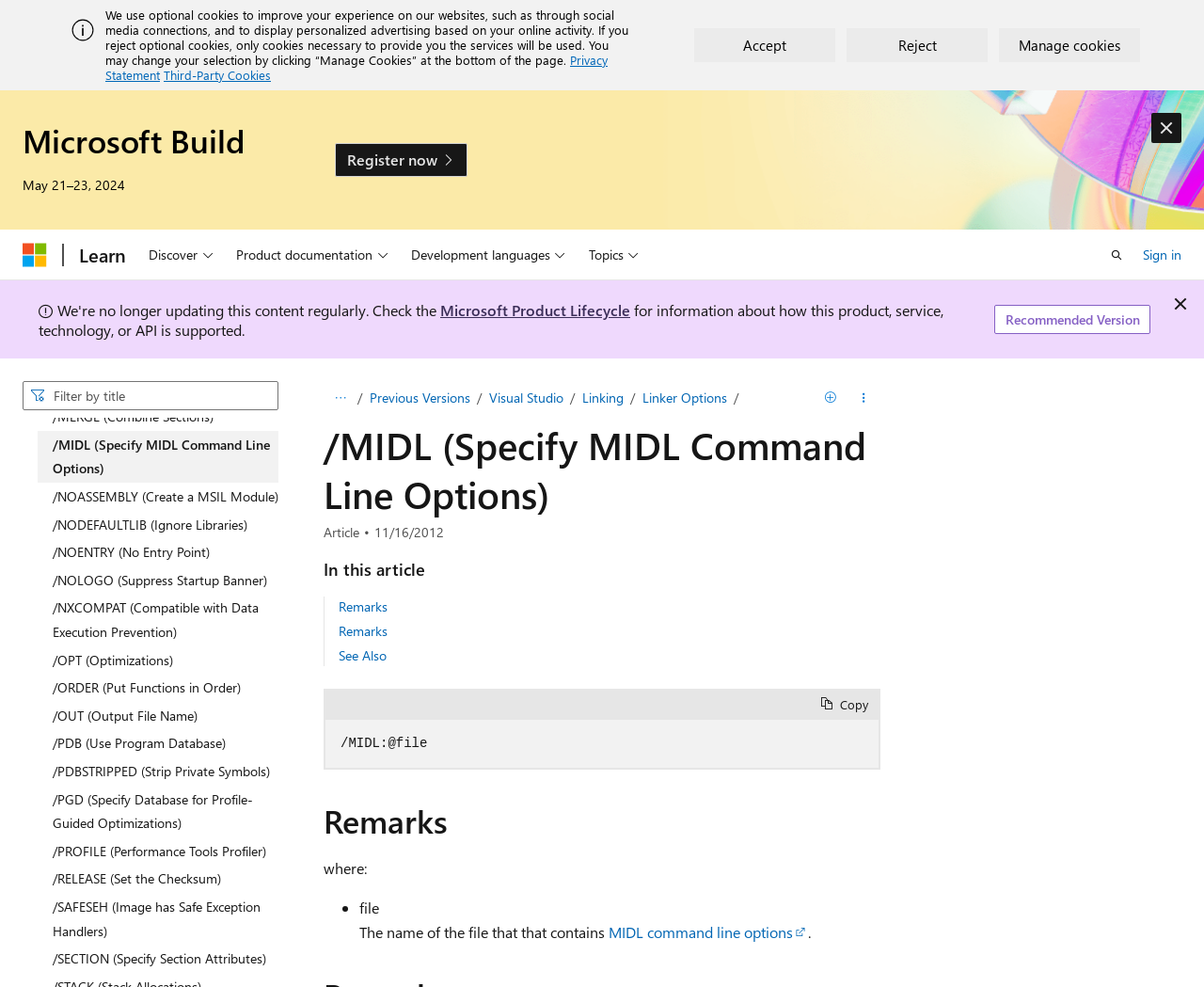Identify the bounding box coordinates for the region to click in order to carry out this instruction: "View previous versions". Provide the coordinates using four float numbers between 0 and 1, formatted as [left, top, right, bottom].

[0.307, 0.394, 0.39, 0.412]